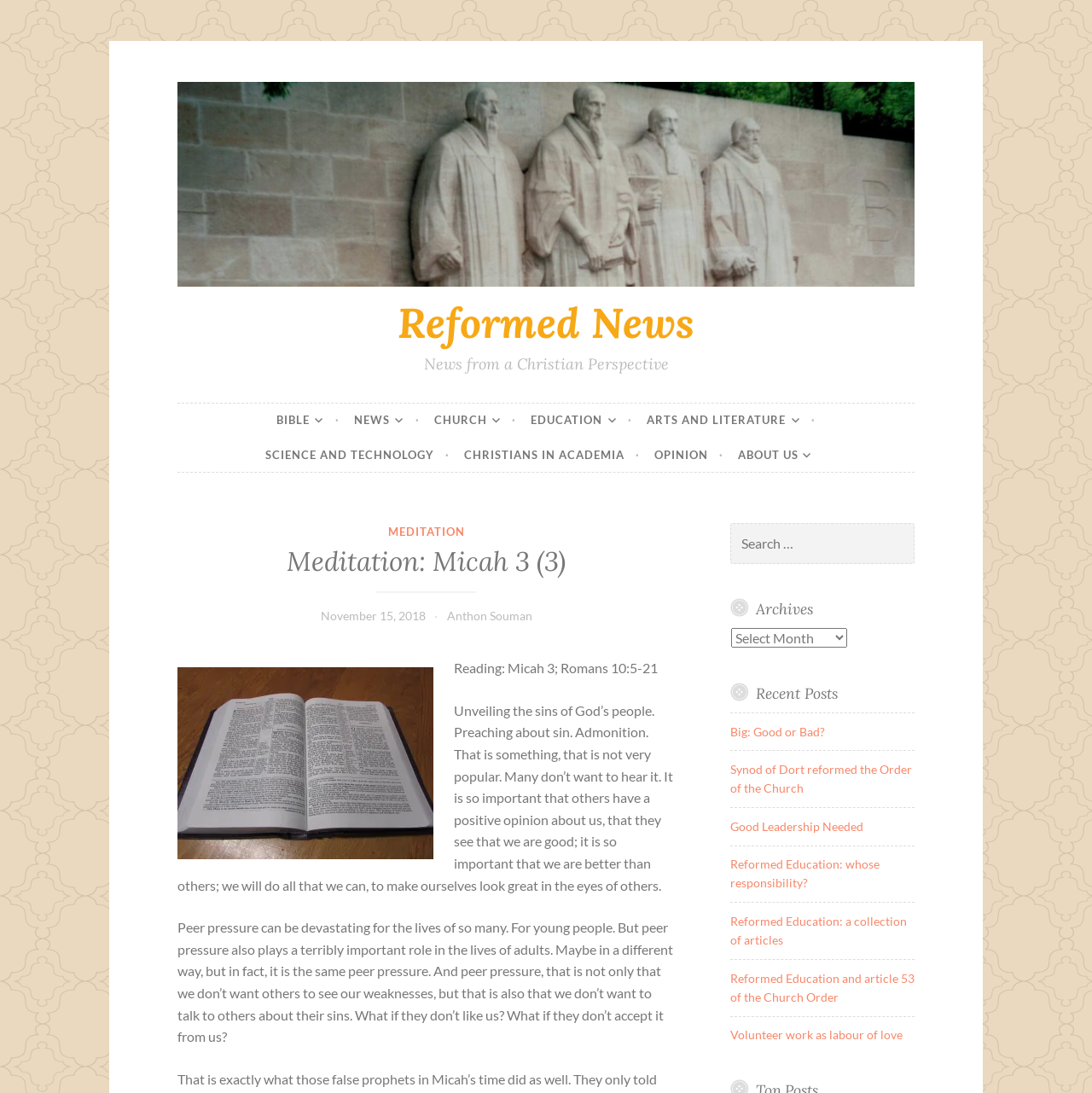Please provide a brief answer to the question using only one word or phrase: 
What is the author of this meditation?

Anthon Souman